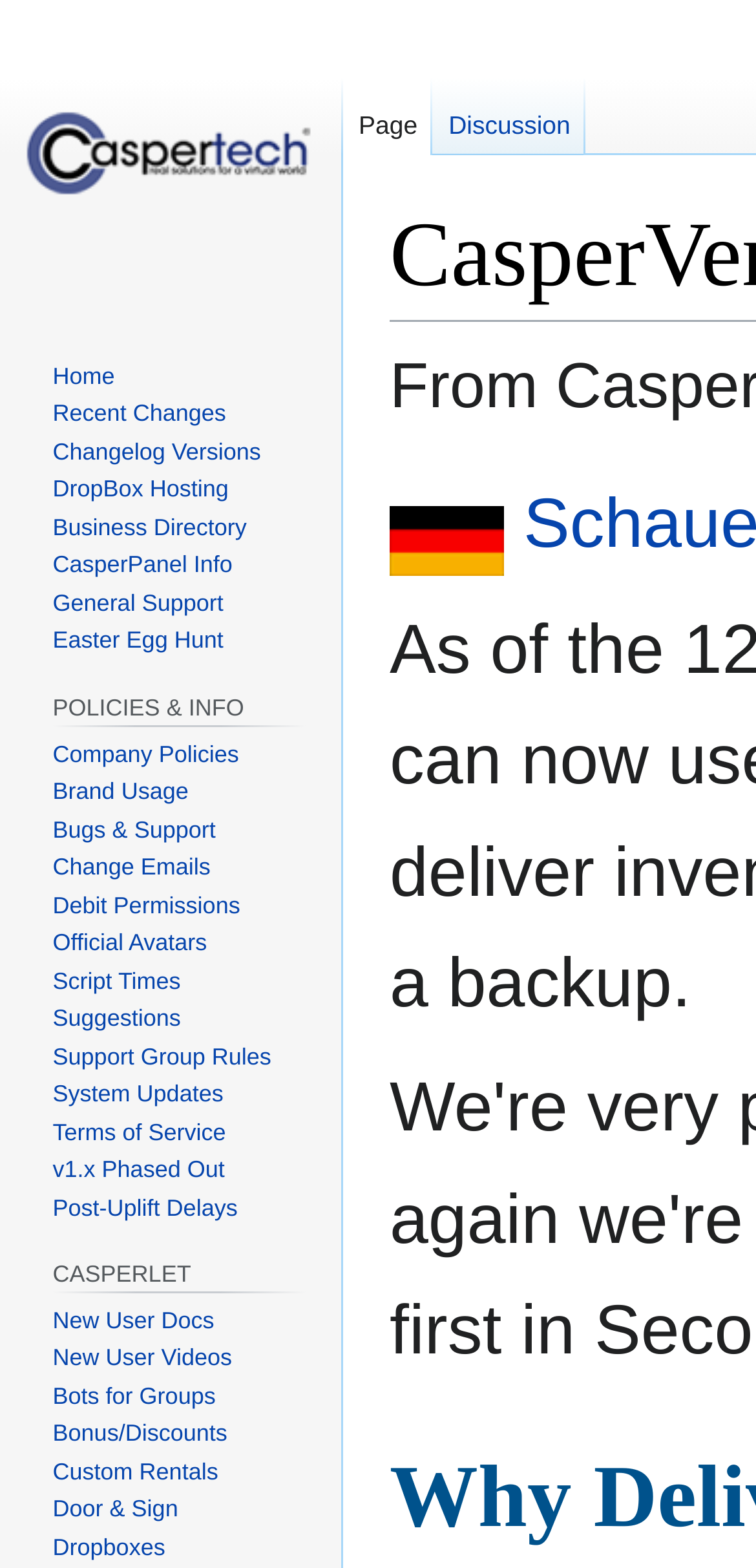What is the 'CasperPanel Info' link related to?
Look at the image and provide a detailed response to the question.

The 'CasperPanel Info' link is likely related to providing information about CasperPanel, a tool or service offered by CasperTech, which may include its features, usage, and benefits.